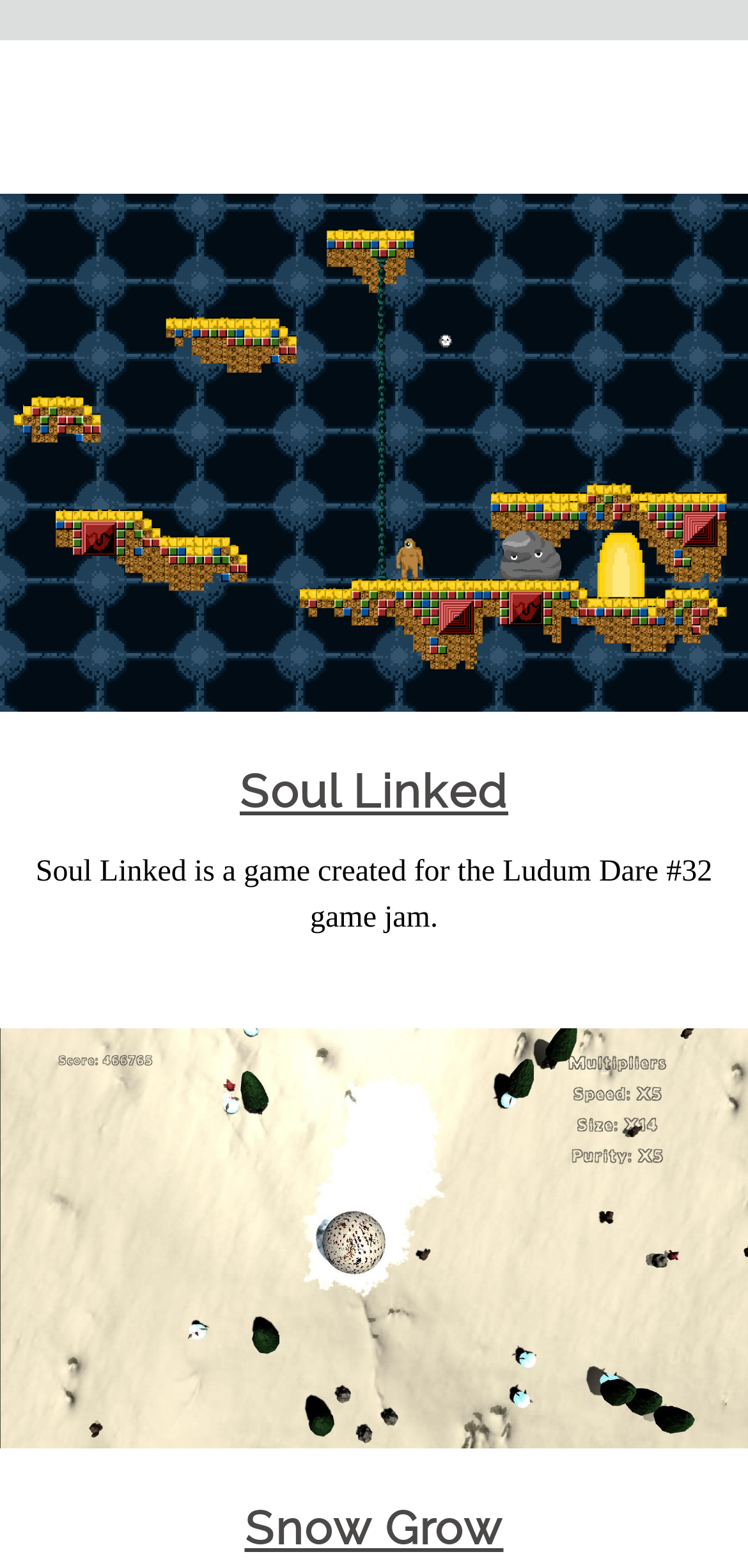How many games are mentioned on this webpage?
Using the details from the image, give an elaborate explanation to answer the question.

I found two sets of links and headings with different names, 'Soul Linked' and 'Snow Grow', which suggests that there are two games mentioned on this webpage.